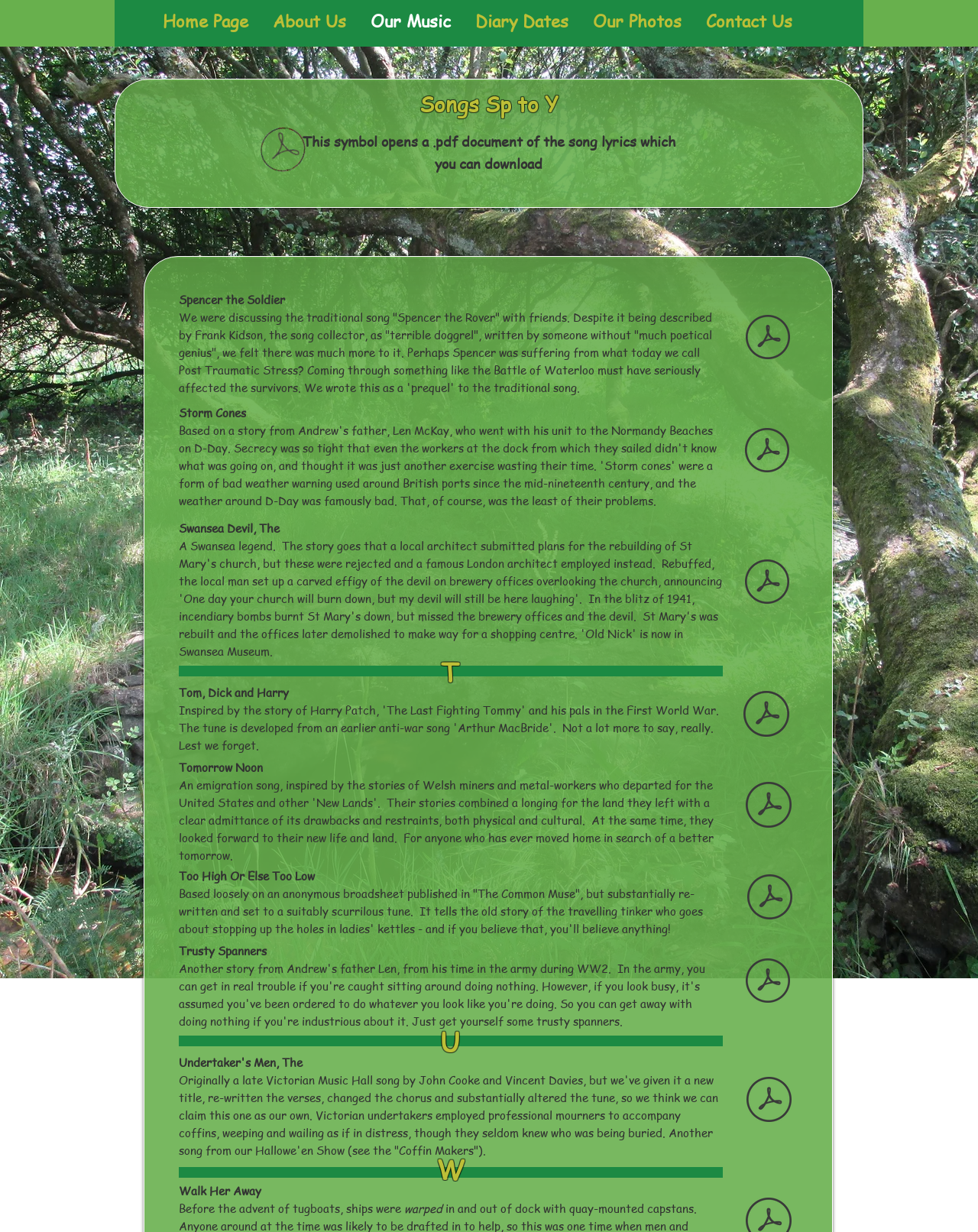Identify the bounding box for the described UI element: "title="Too High or Else.pdf"".

[0.76, 0.705, 0.814, 0.754]